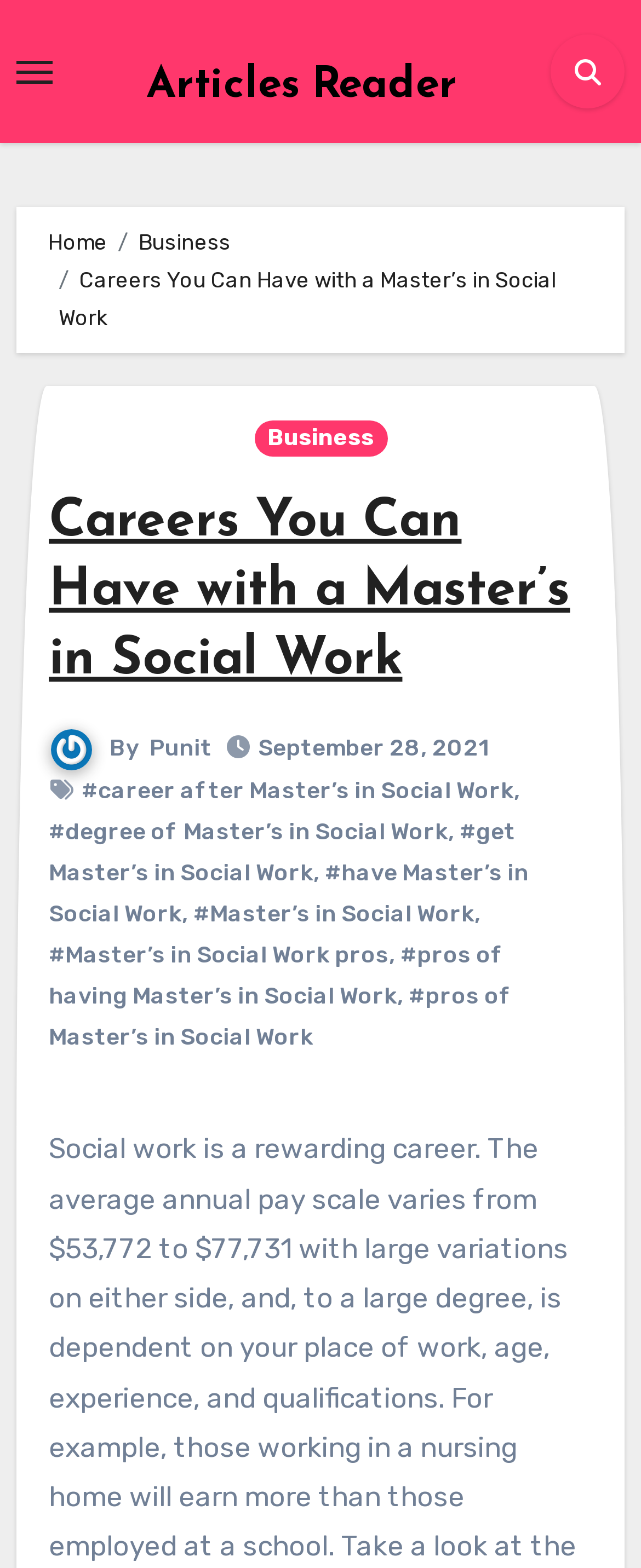Based on what you see in the screenshot, provide a thorough answer to this question: What is the category of the article?

I determined the category of the article by looking at the breadcrumb navigation section, where it says 'Home > Business > Careers You Can Have with a Master’s in Social Work'. This indicates that the article belongs to the 'Business' category.